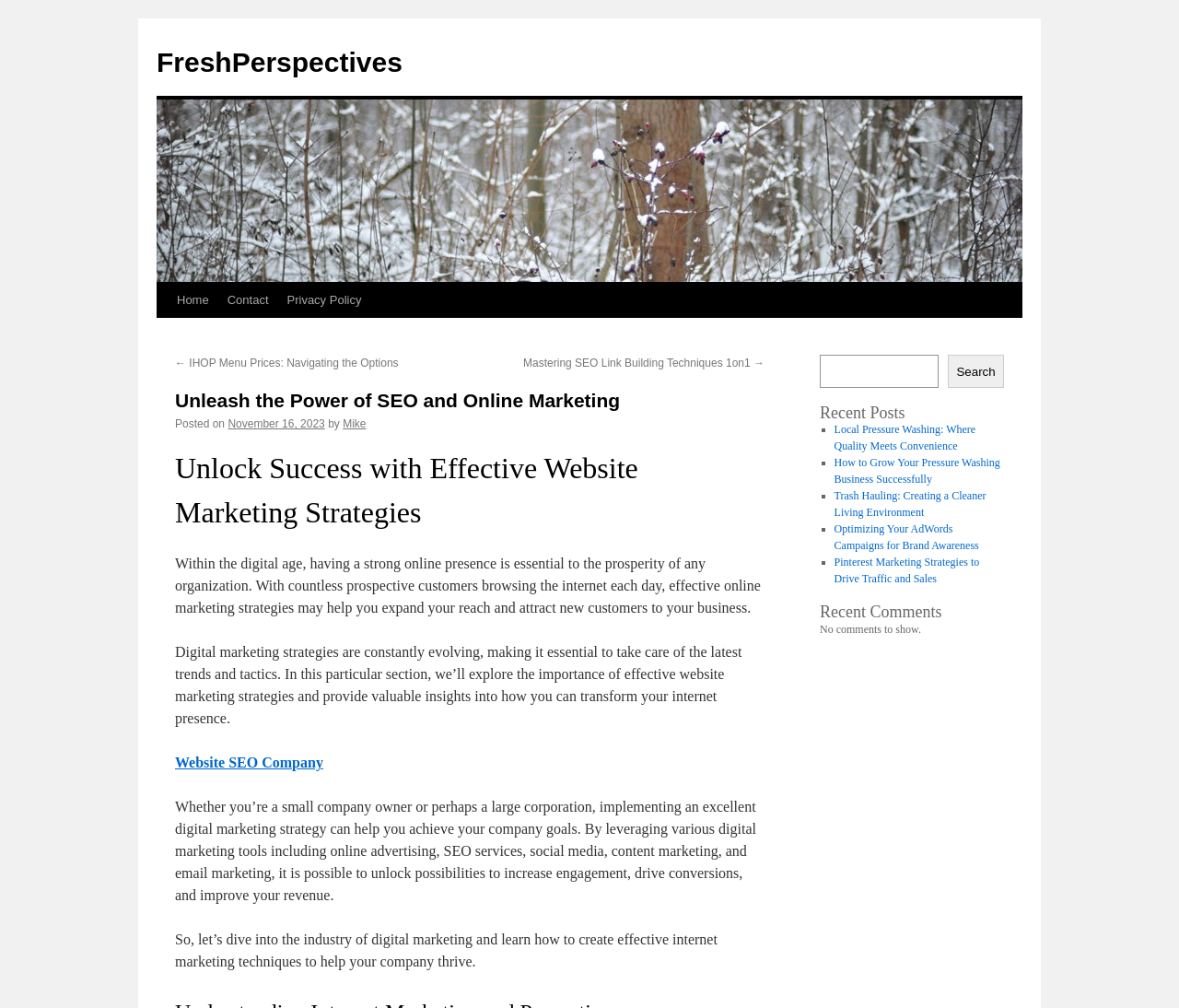Are there any comments on the website?
Respond with a short answer, either a single word or a phrase, based on the image.

No